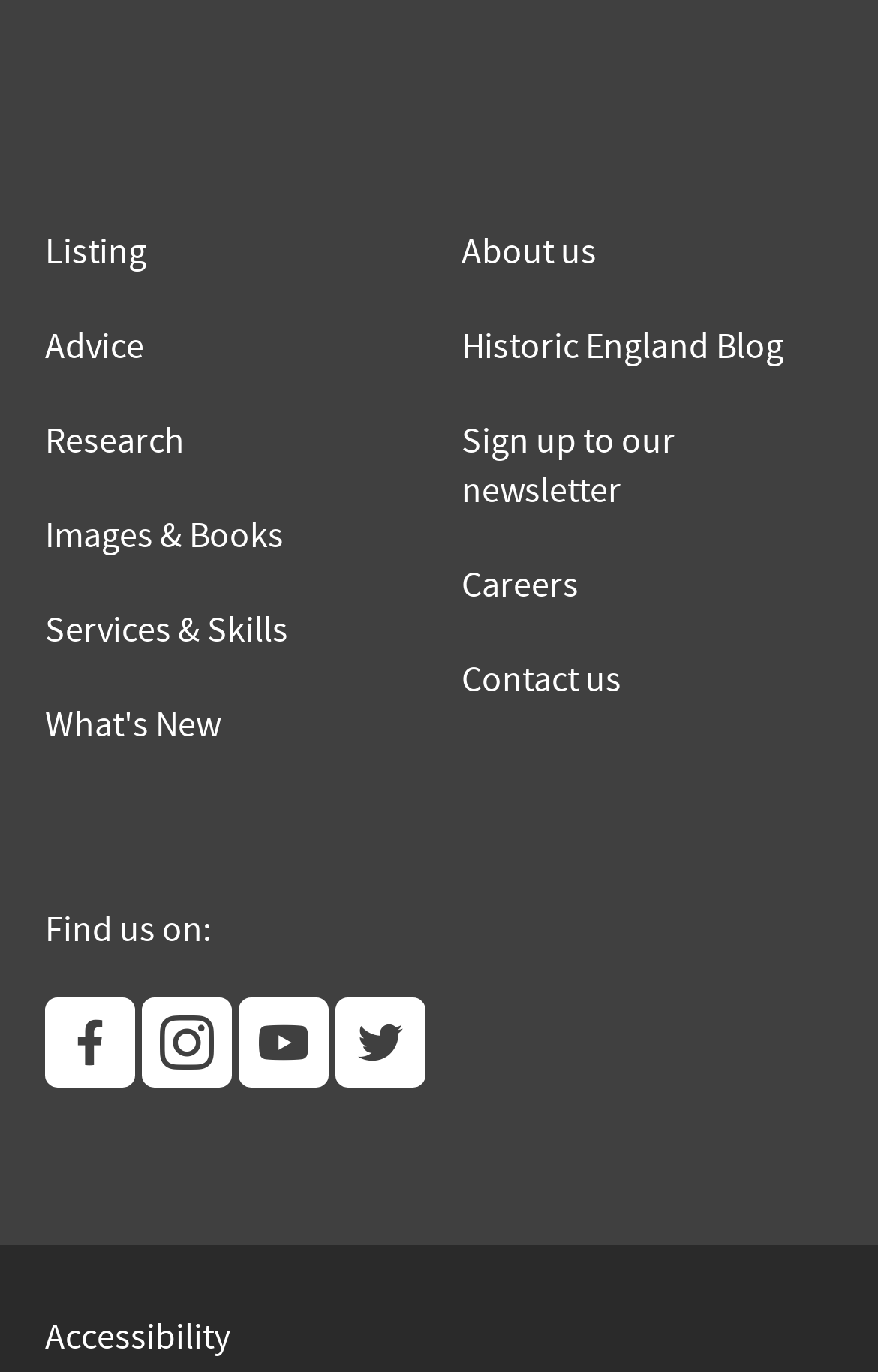Respond to the following question using a concise word or phrase: 
How many main categories are listed on the left side?

5